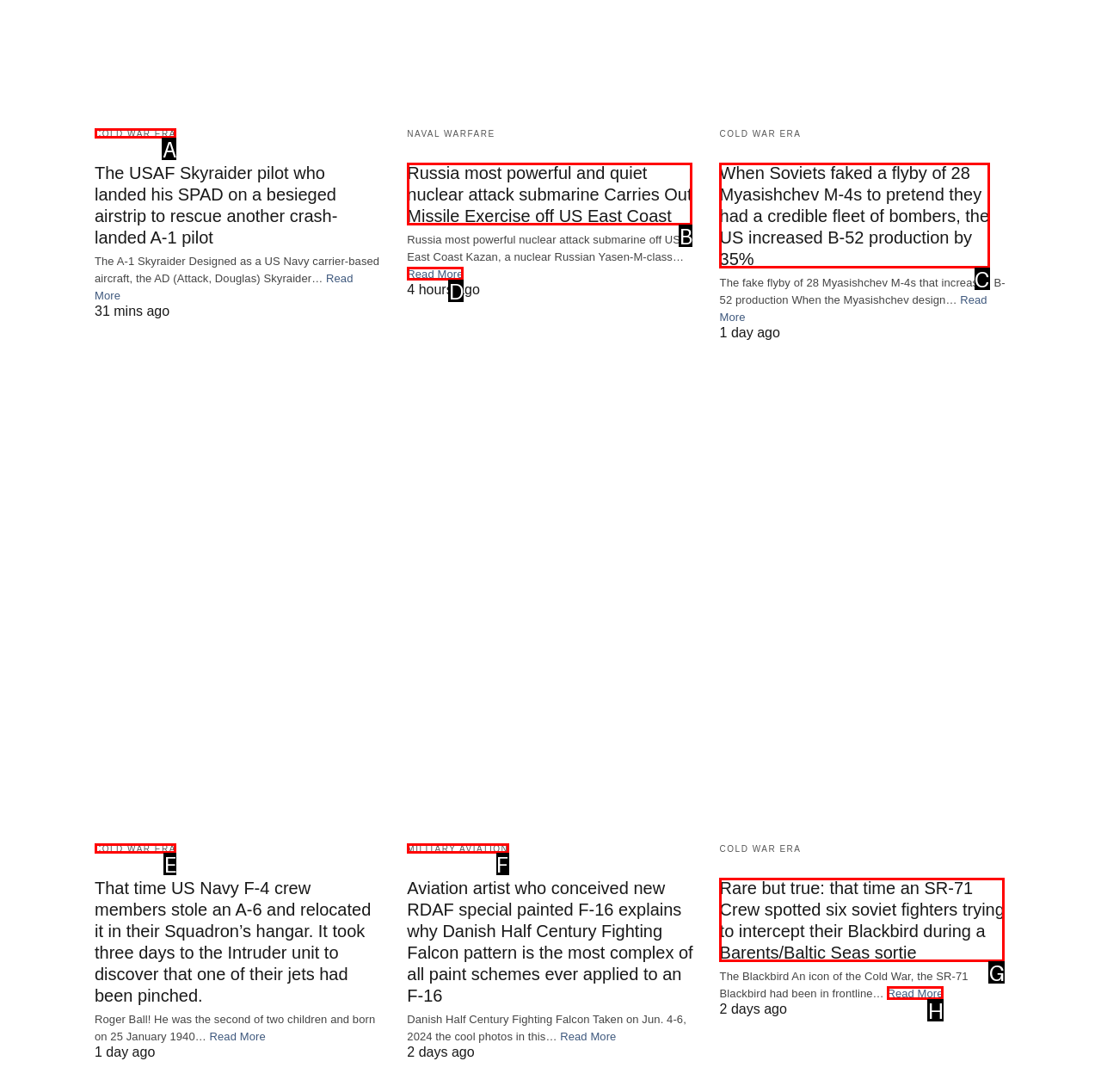Pick the option that best fits the description: Read More. Reply with the letter of the matching option directly.

H